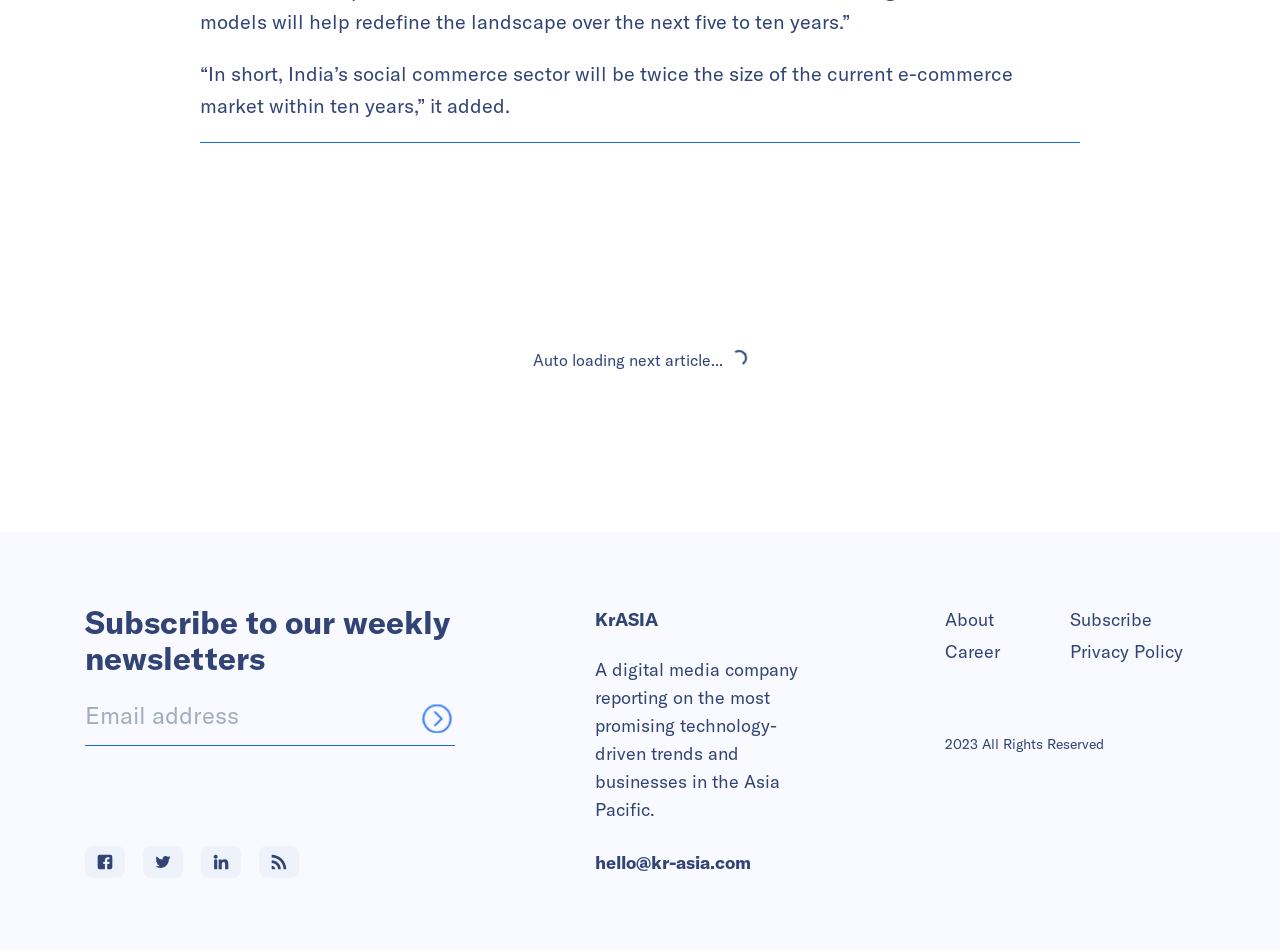Can you find the bounding box coordinates for the element to click on to achieve the instruction: "Leave a reply to the post"?

None